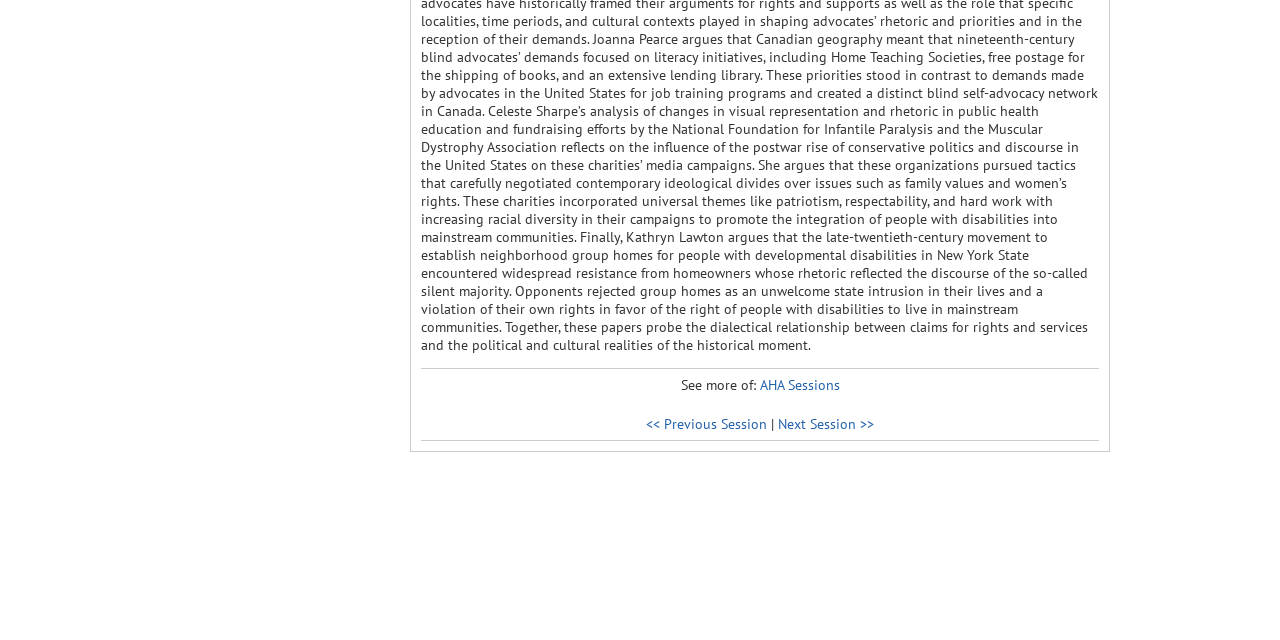Find the bounding box coordinates corresponding to the UI element with the description: "AHA Sessions". The coordinates should be formatted as [left, top, right, bottom], with values as floats between 0 and 1.

[0.593, 0.588, 0.656, 0.616]